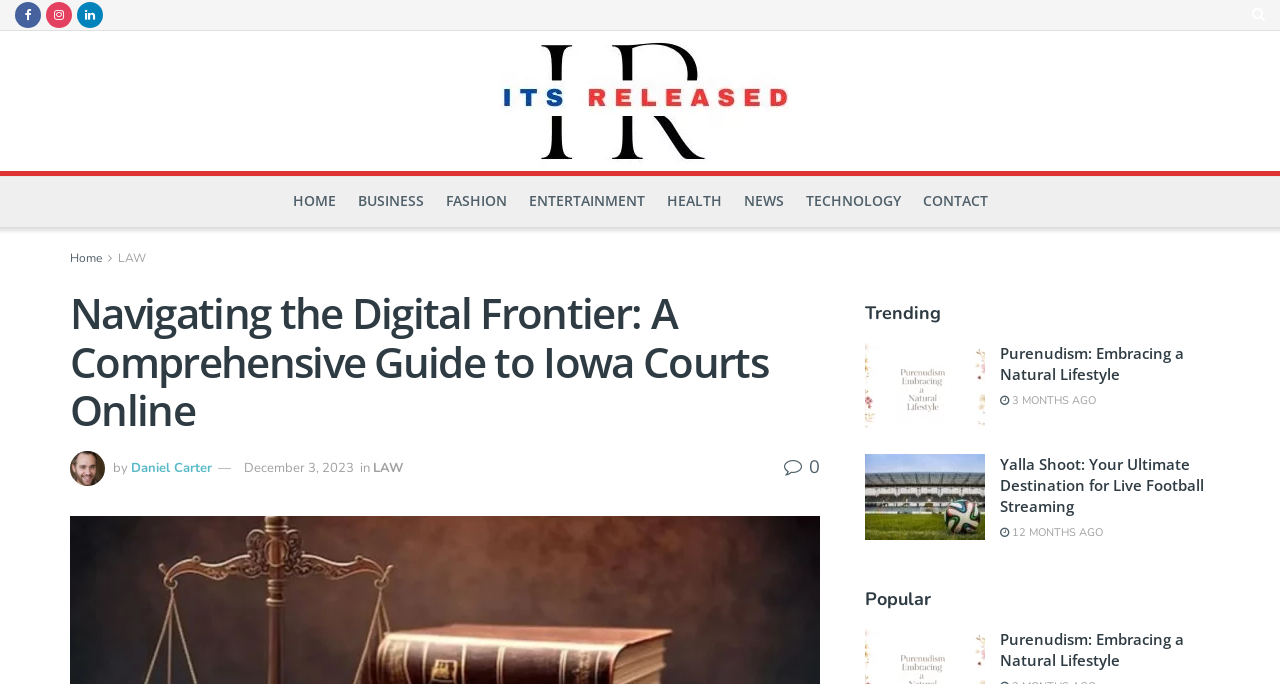Specify the bounding box coordinates of the area to click in order to execute this command: 'Check the 'LAW' category'. The coordinates should consist of four float numbers ranging from 0 to 1, and should be formatted as [left, top, right, bottom].

[0.092, 0.365, 0.114, 0.389]